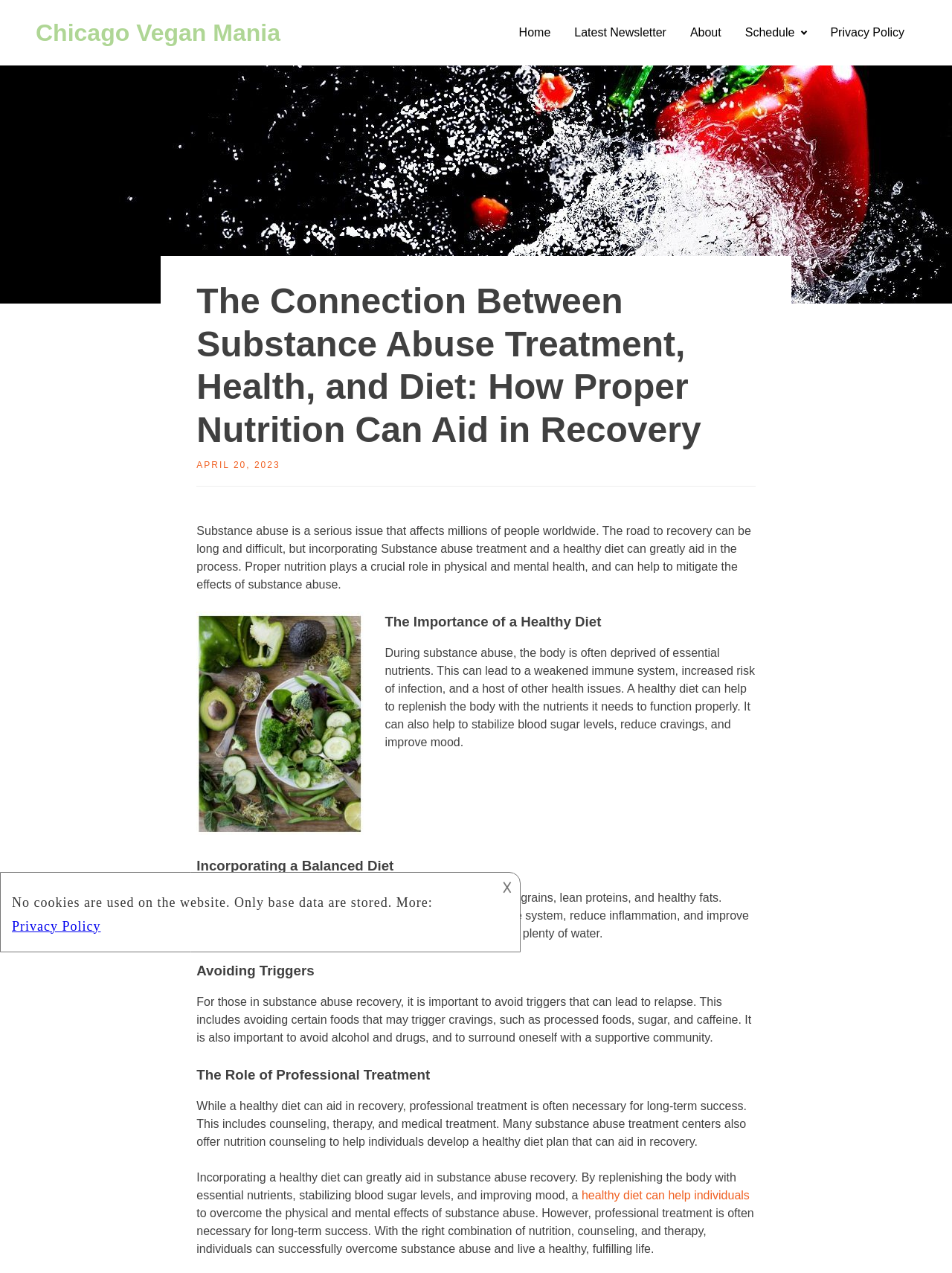Highlight the bounding box coordinates of the element that should be clicked to carry out the following instruction: "Click the 'Home' link". The coordinates must be given as four float numbers ranging from 0 to 1, i.e., [left, top, right, bottom].

[0.532, 0.009, 0.591, 0.042]